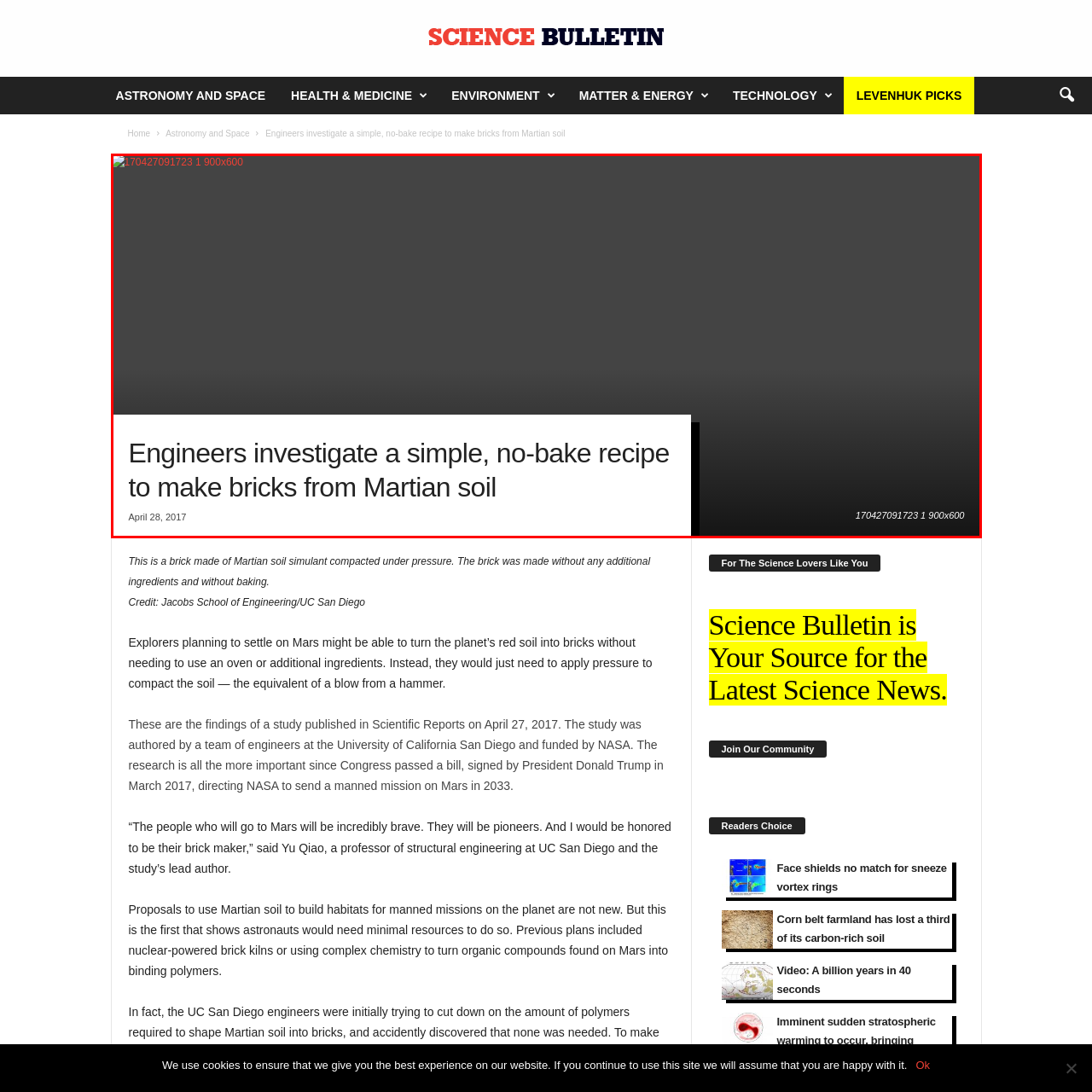View the area enclosed by the red box, Where are the engineers from? Respond using one word or phrase.

University of California San Diego